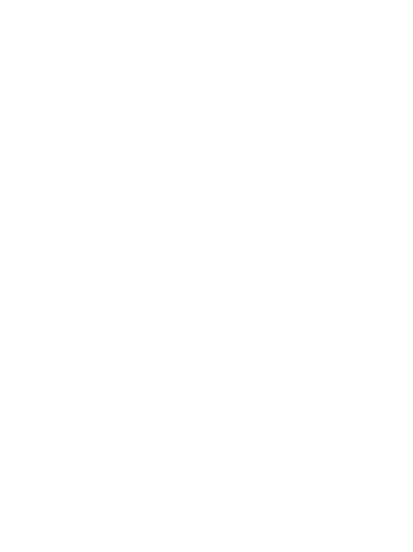What is the main theme of the article?
Look at the screenshot and provide an in-depth answer.

The context surrounding the image promotes the idea of finding dresses that not only suit personal style but also flatter varying body shapes, and the overall theme underlines the convenience of online shopping, encouraging readers to explore options that best fit their aesthetic desires, particularly in the realm of dresses.